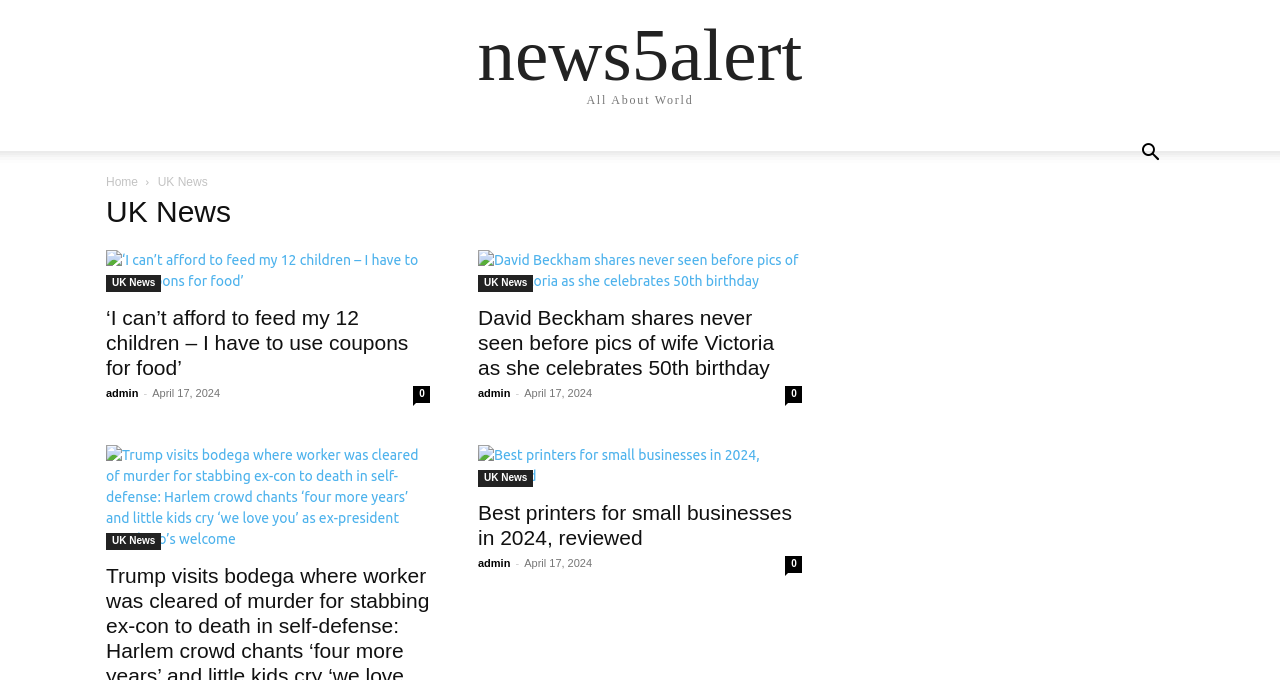Determine the bounding box coordinates of the region that needs to be clicked to achieve the task: "Download Navicat for MongoDB".

None